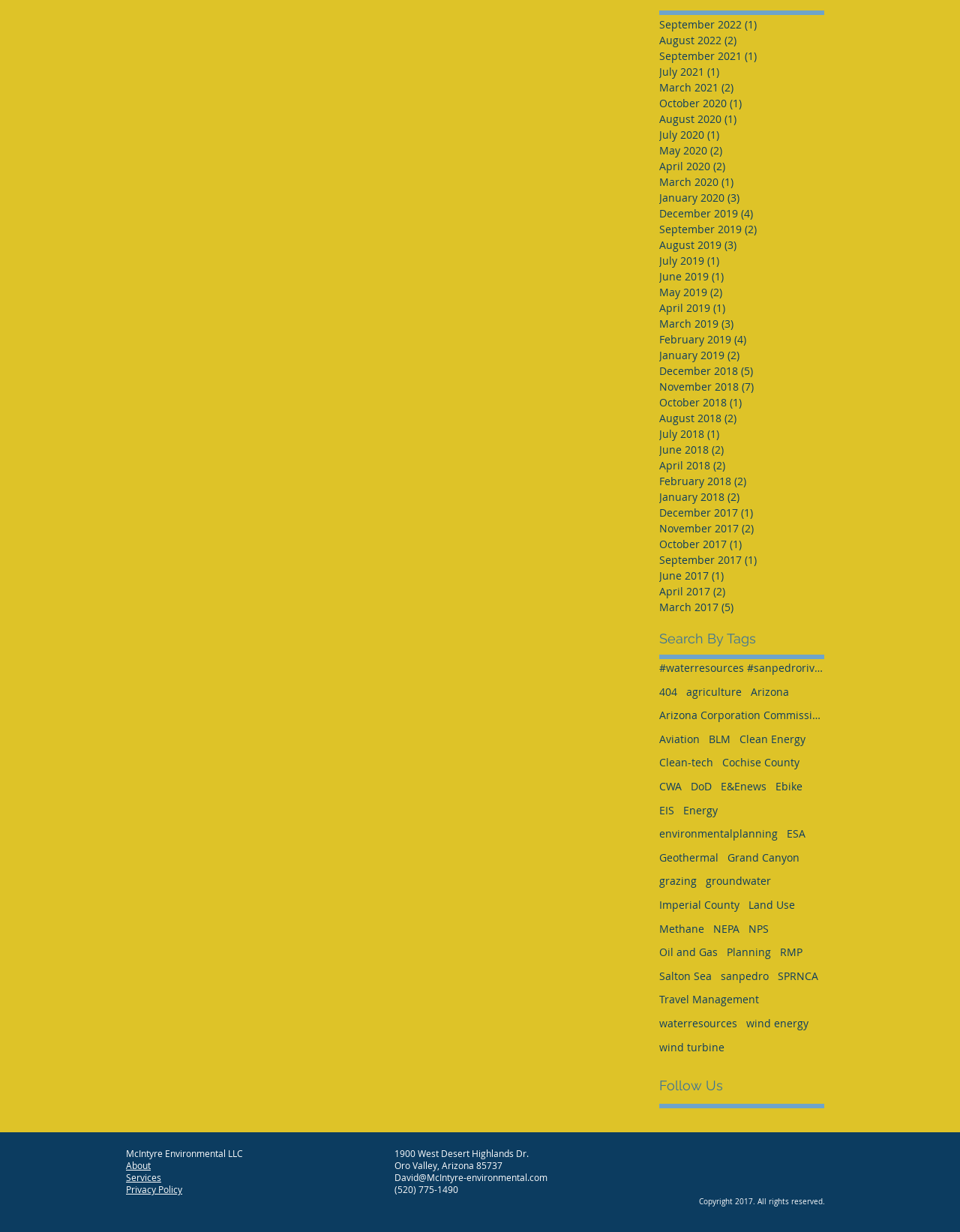What is the topic of the tag '#waterresources'?
Please use the visual content to give a single word or phrase answer.

Water resources